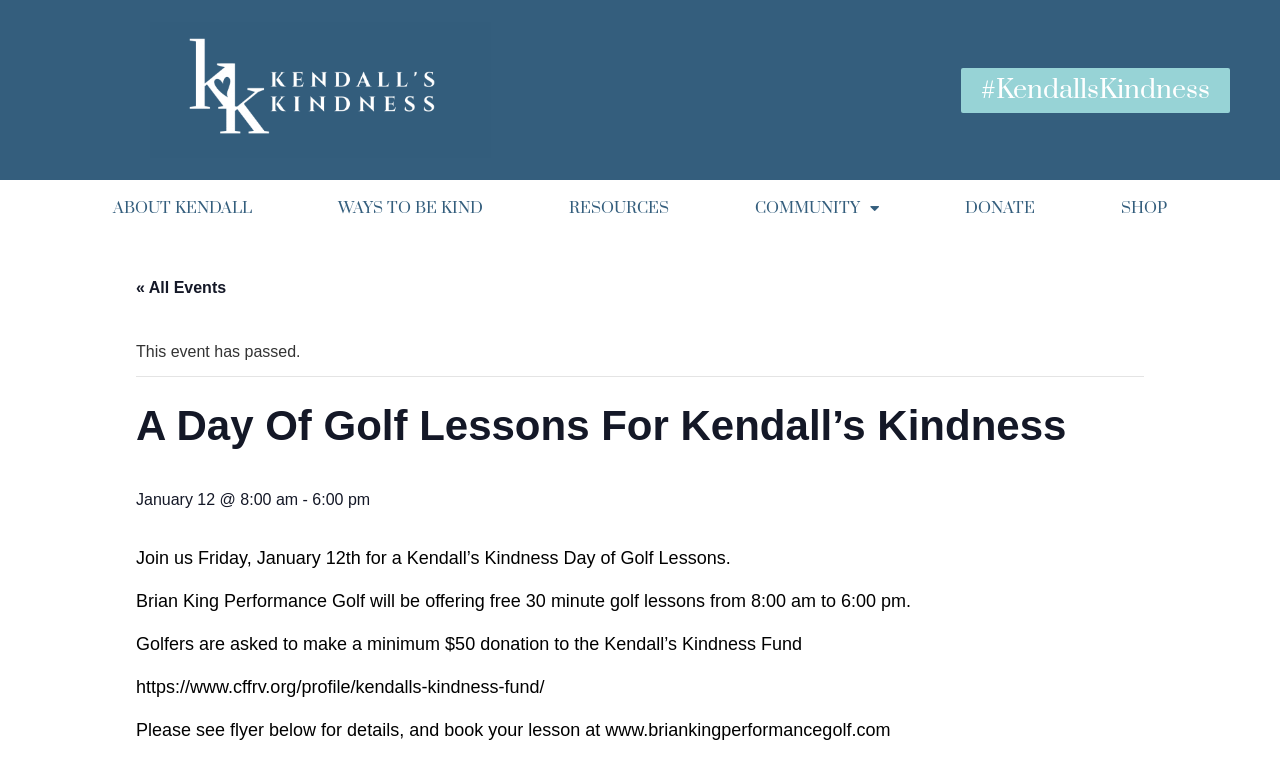Can you identify and provide the main heading of the webpage?

A Day Of Golf Lessons For Kendall’s Kindness